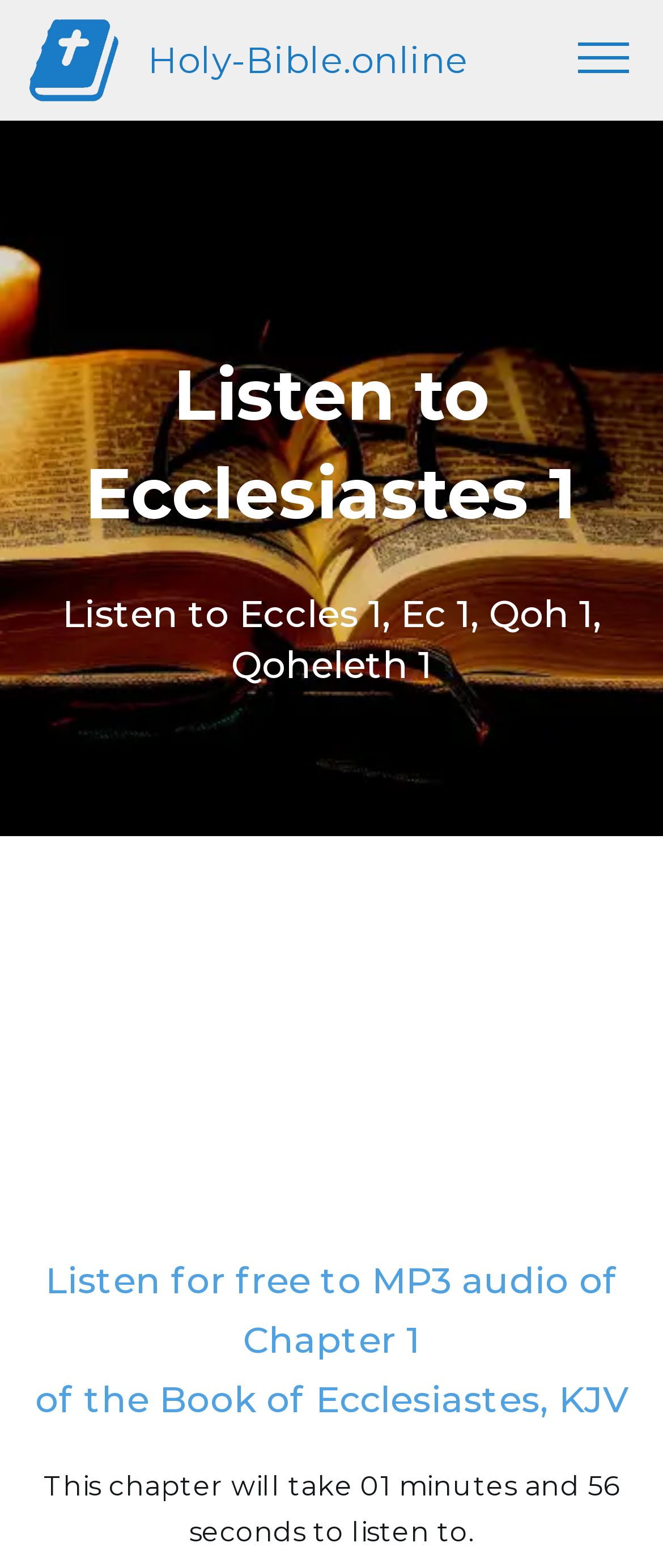Write a detailed summary of the webpage, including text, images, and layout.

The webpage is focused on providing an audio recording of the Book of Ecclesiastes, Chapter 1 from the Holy Bible in King James Version (KJV). At the top left, there is a link to "Holy-Bible.online" accompanied by a small image of the same name. To the right of this link, there is another link to "Holy-Bible.online" with a slightly different position. 

Below these links, there is a prominent heading that reads "Listen to Ecclesiastes 1". Immediately below this heading, there is a secondary heading that provides more information about the chapter, including its alternative names. 

On the top right, there is a button with no label. 

The main content of the webpage is located in the middle and bottom sections. There is a heading that describes the audio recording, stating that it is available to listen to for free in MP3 format. Below this heading, there is a static text that informs users that the chapter will take 1 minute and 56 seconds to listen to. 

On the right side of the webpage, there is a region marked as an advertisement, which occupies a significant portion of the screen.